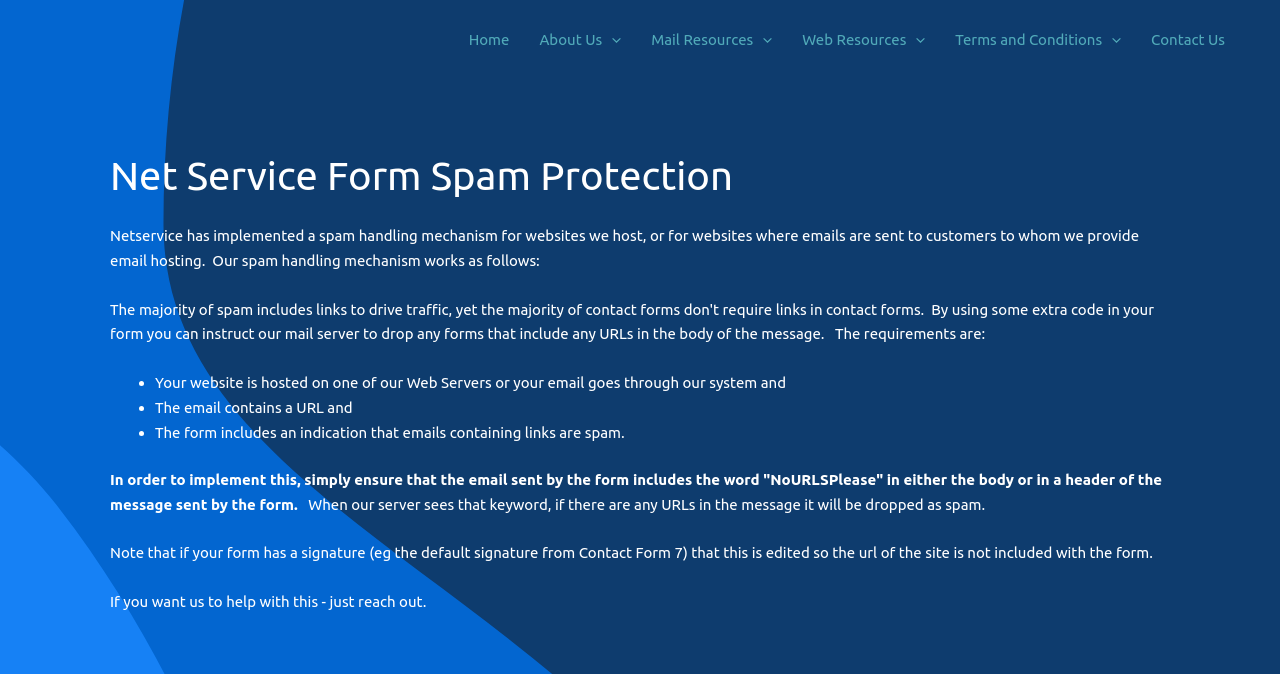Describe every aspect of the webpage in a detailed manner.

The webpage is about Form Spam Protection provided by Netservice. At the top, there is a navigation section with five links: Home, About Us, Mail Resources, Web Resources, and Terms and Conditions, each with a menu toggle icon. Below the navigation section, there is a heading "Net Service Form Spam Protection" followed by a paragraph explaining the spam handling mechanism implemented by Netservice.

The paragraph is divided into three bullet points, each describing a condition for the spam handling mechanism to work. The first bullet point explains that the website is hosted on one of Netservice's web servers or the email goes through their system. The second bullet point states that the email contains a URL, and the third bullet point mentions that the form includes an indication that emails containing links are spam.

Further down, there is a section explaining how to implement this spam protection mechanism. It instructs users to include the keyword "NoURLSPlease" in the body or header of the message sent by the form. If the server sees this keyword and there are any URLs in the message, it will be dropped as spam. There are additional notes and instructions on how to edit the form signature to exclude the site's URL and an offer to help with the implementation.